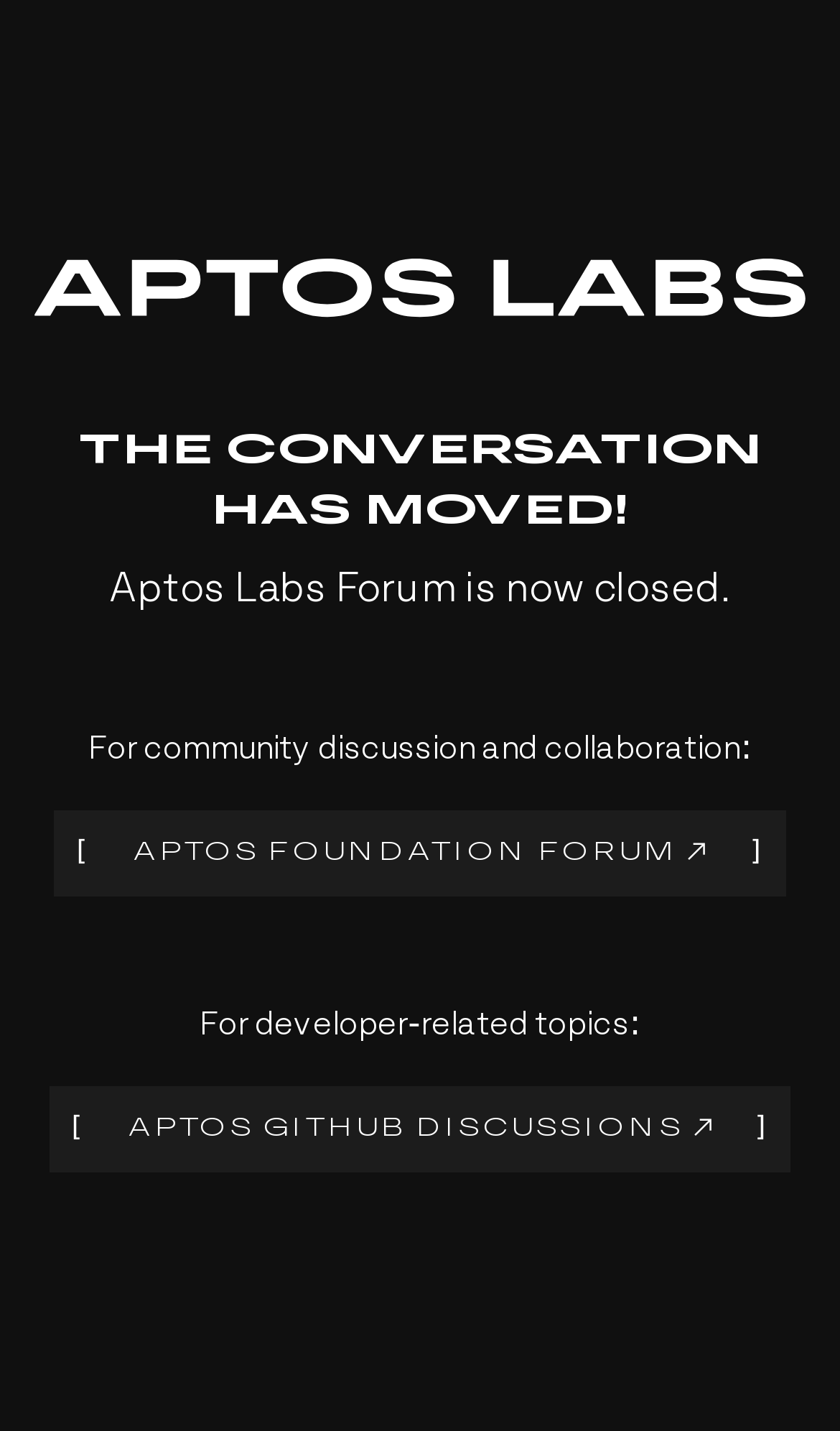Carefully examine the image and provide an in-depth answer to the question: What is the purpose of the Aptos Foundation Forum?

The purpose of the Aptos Foundation Forum can be inferred from the StaticText element with the text 'For community discussion and collaboration:' which suggests that the forum is intended for community discussion and collaboration.